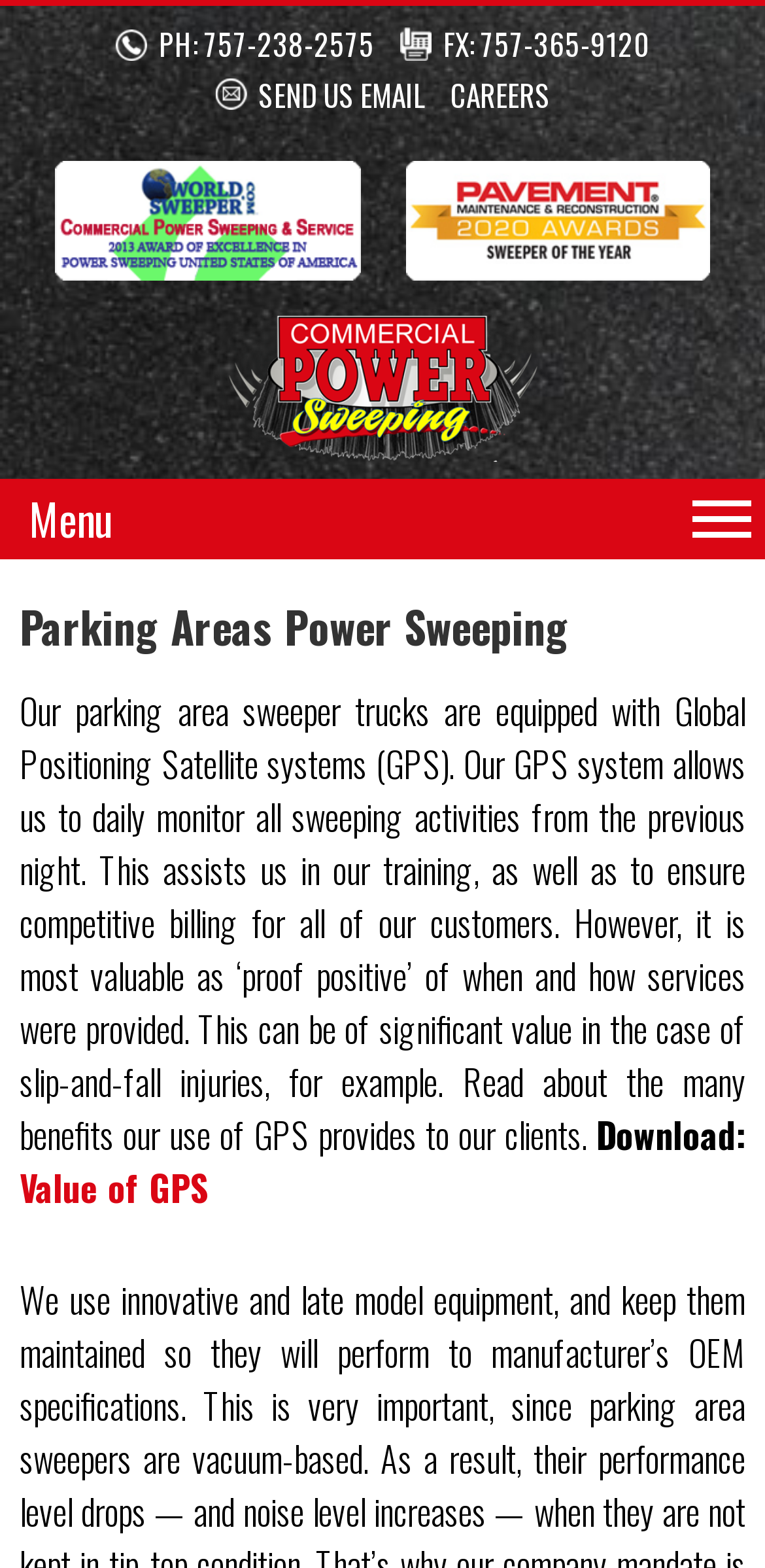Explain the features and main sections of the webpage comprehensively.

The webpage is about Parking Areas Power Sweeping and Commercial Power Sweeping services. At the top, there is a header section that spans the entire width of the page, taking up about a third of the screen. Within this section, there are three links to contact information: a phone number, a fax number, and an email address, each accompanied by a small image. 

Below the header, there are two more links, one to "CAREERS" and another without a text description, both accompanied by images. To the right of these links, there are two more links, also with images, but without text descriptions. 

Further down, there is a prominent link to "Commercial Power Sweeping" with a larger image. Above this link, there is a "Menu" text and a link without a text description. 

The main content of the page starts with a heading that spans almost the entire width of the page, stating "Parking Areas Power Sweeping". Below this heading, there is a block of text that describes the company's use of GPS systems in their parking area sweeper trucks, highlighting the benefits of this technology, including monitoring sweeping activities, ensuring competitive billing, and providing proof of service in case of slip-and-fall injuries. 

At the bottom of the page, there is a "Download" text, followed by a link to "Value of GPS".